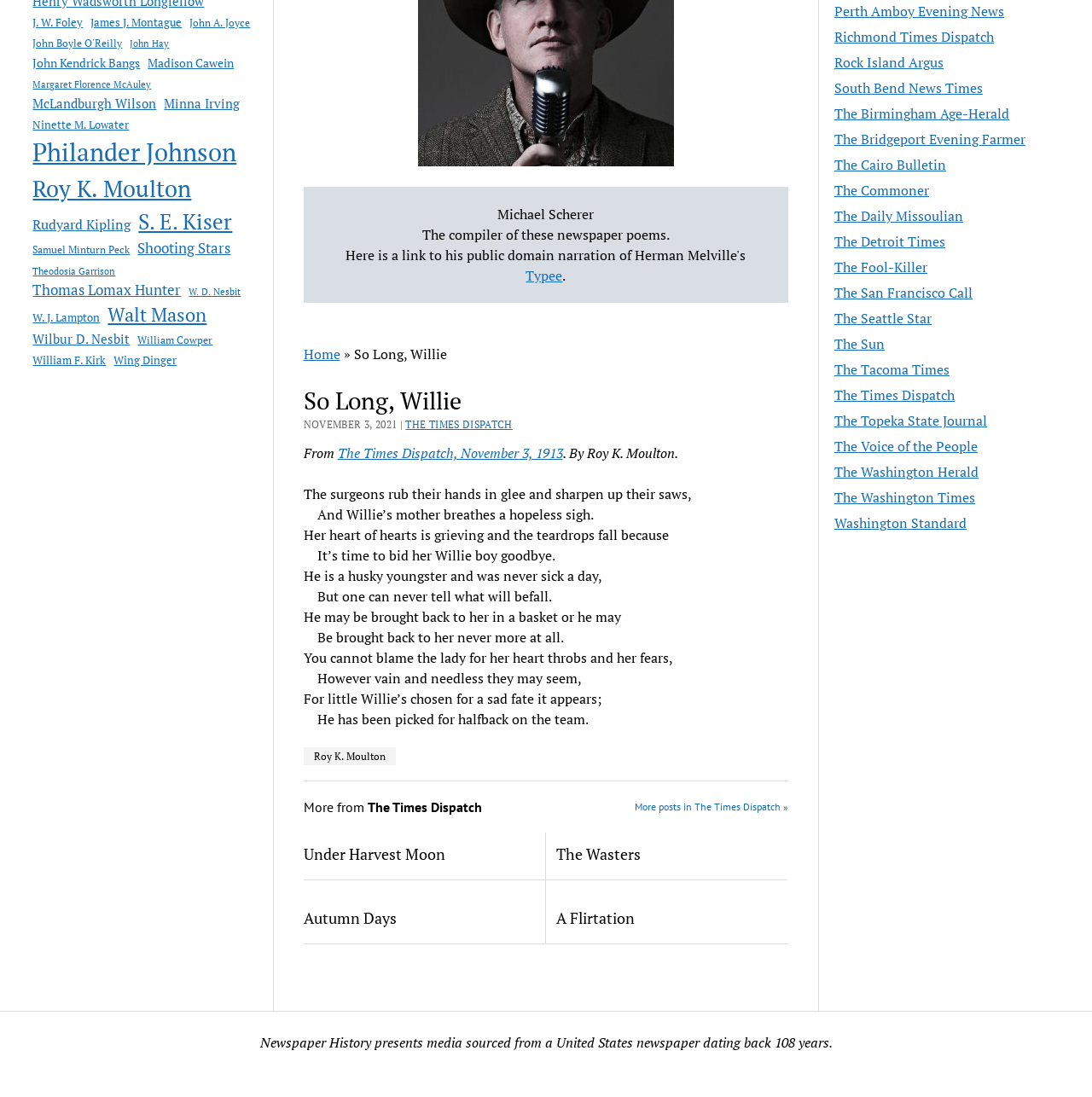Find the bounding box coordinates for the HTML element described in this sentence: "Typee". Provide the coordinates as four float numbers between 0 and 1, in the format [left, top, right, bottom].

[0.482, 0.243, 0.515, 0.26]